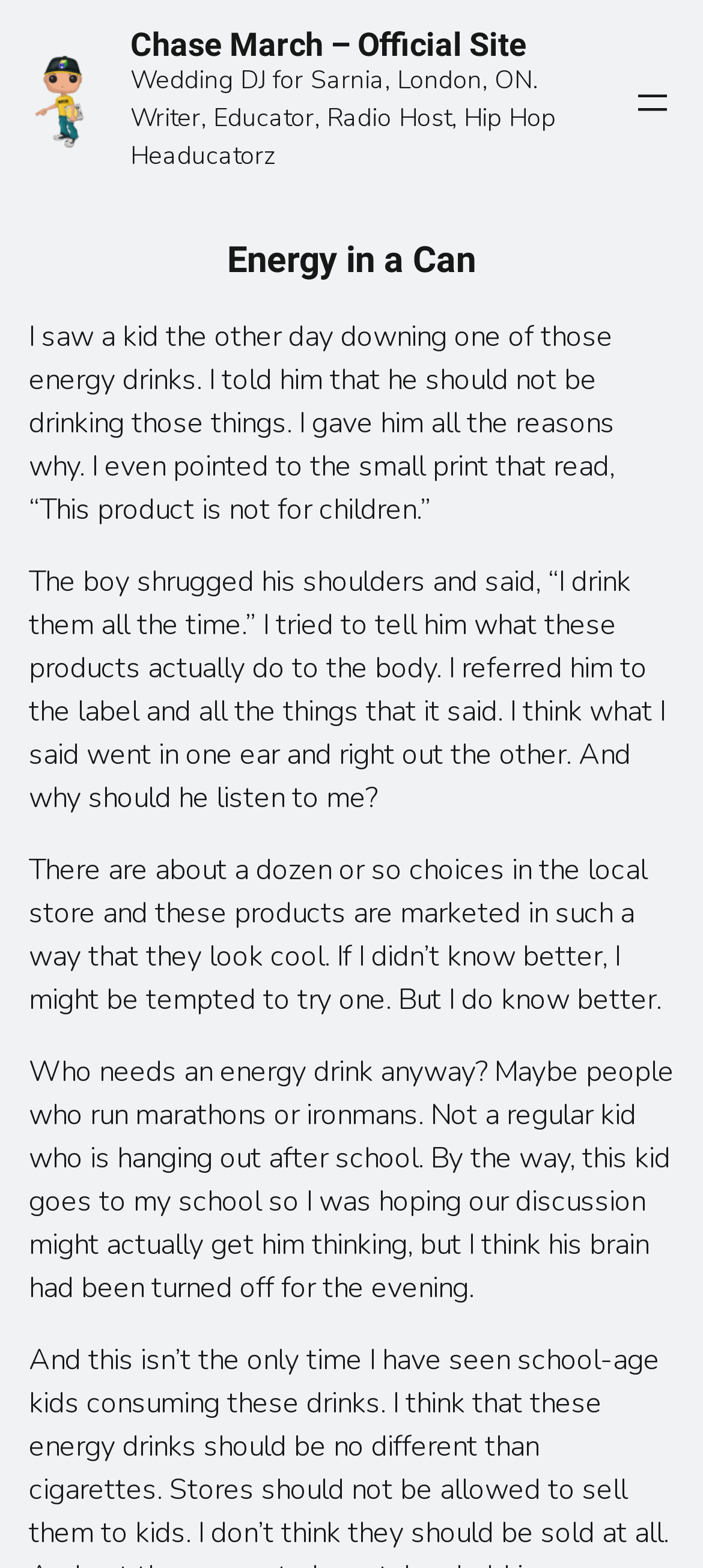By analyzing the image, answer the following question with a detailed response: What is the purpose of the navigation element on the webpage?

The navigation element has a button with the text 'Open menu', which suggests that its purpose is to open a menu, likely containing links to other pages or sections of the website.